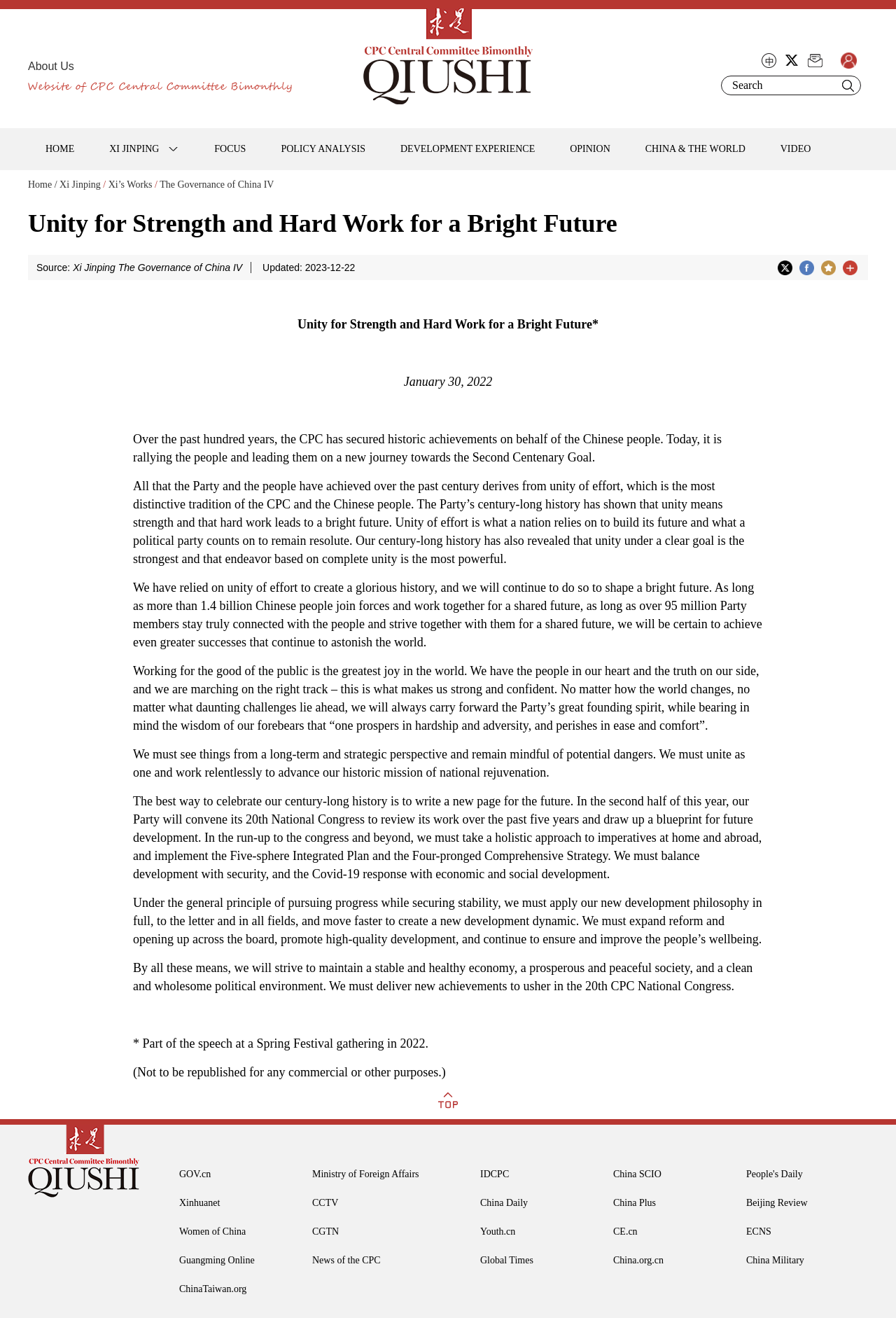For the element described, predict the bounding box coordinates as (top-left x, top-left y, bottom-right x, bottom-right y). All values should be between 0 and 1. Element description: ChinaTaiwan.org

[0.2, 0.972, 0.294, 0.984]